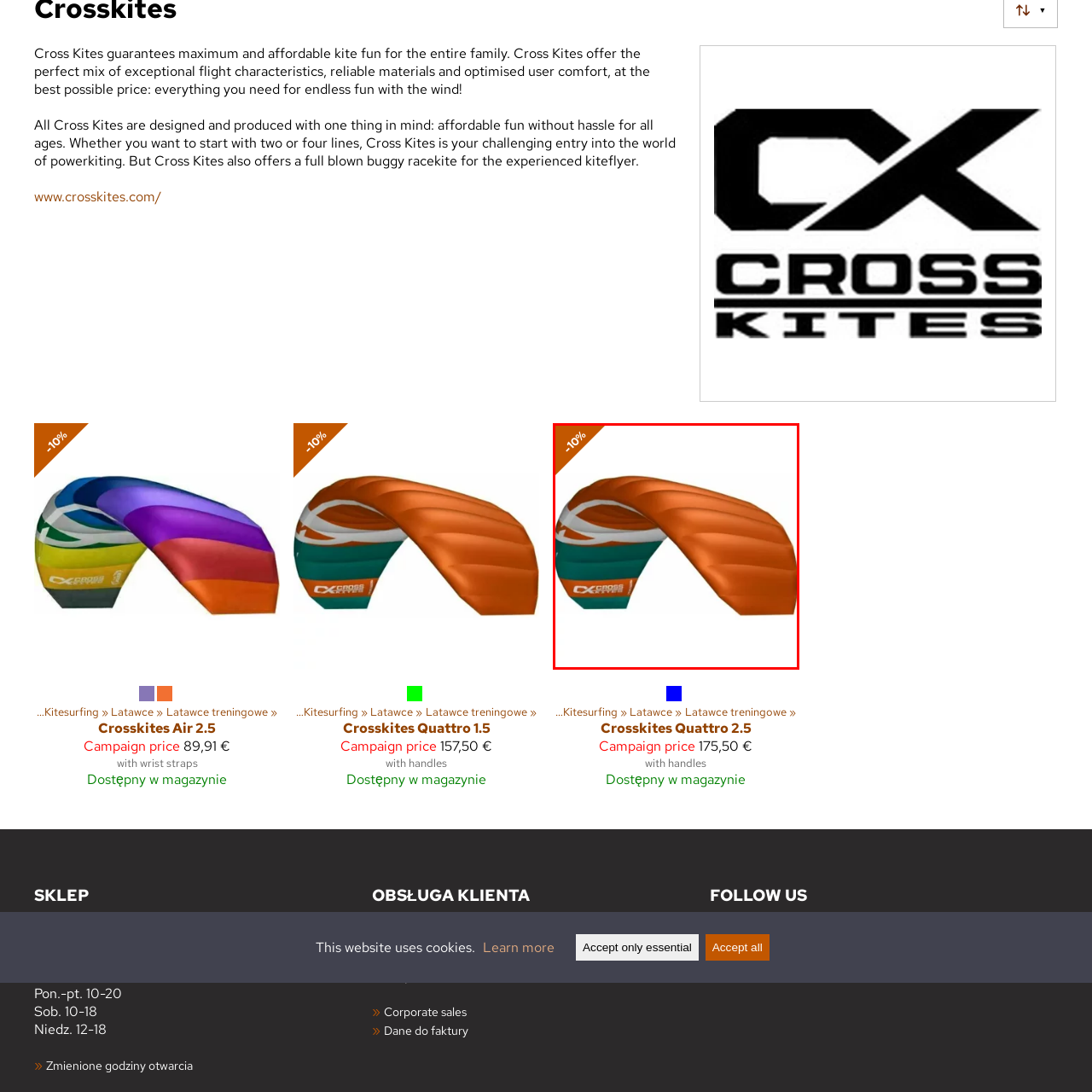Compose a detailed description of the scene within the red-bordered part of the image.

The image showcases the "Crosskites Quattro 2.5," a vibrant and sporty kite designed for kitesurfing enthusiasts. The kite features a striking color combination of orange, teal, and white, highlighting its aerodynamic design and robust construction aimed at providing maximum fun and performance for kite flyers of all ages. A prominent label indicates a special offer of **-10%**, emphasizing its affordability. This kite promises exceptional flight characteristics and user comfort, making it an ideal choice for both beginners and experienced kite flyers alike.